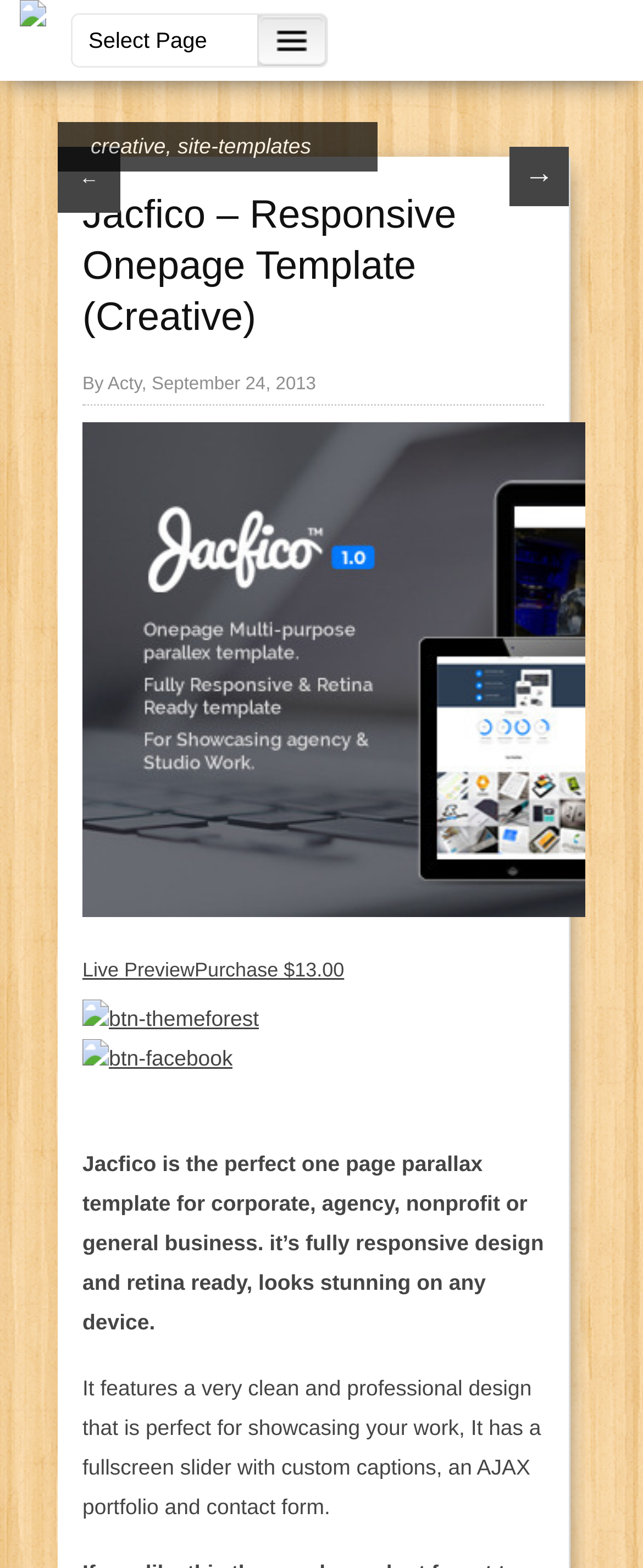Identify the bounding box for the UI element specified in this description: "alt="btn-themeforest"". The coordinates must be four float numbers between 0 and 1, formatted as [left, top, right, bottom].

[0.128, 0.642, 0.403, 0.657]